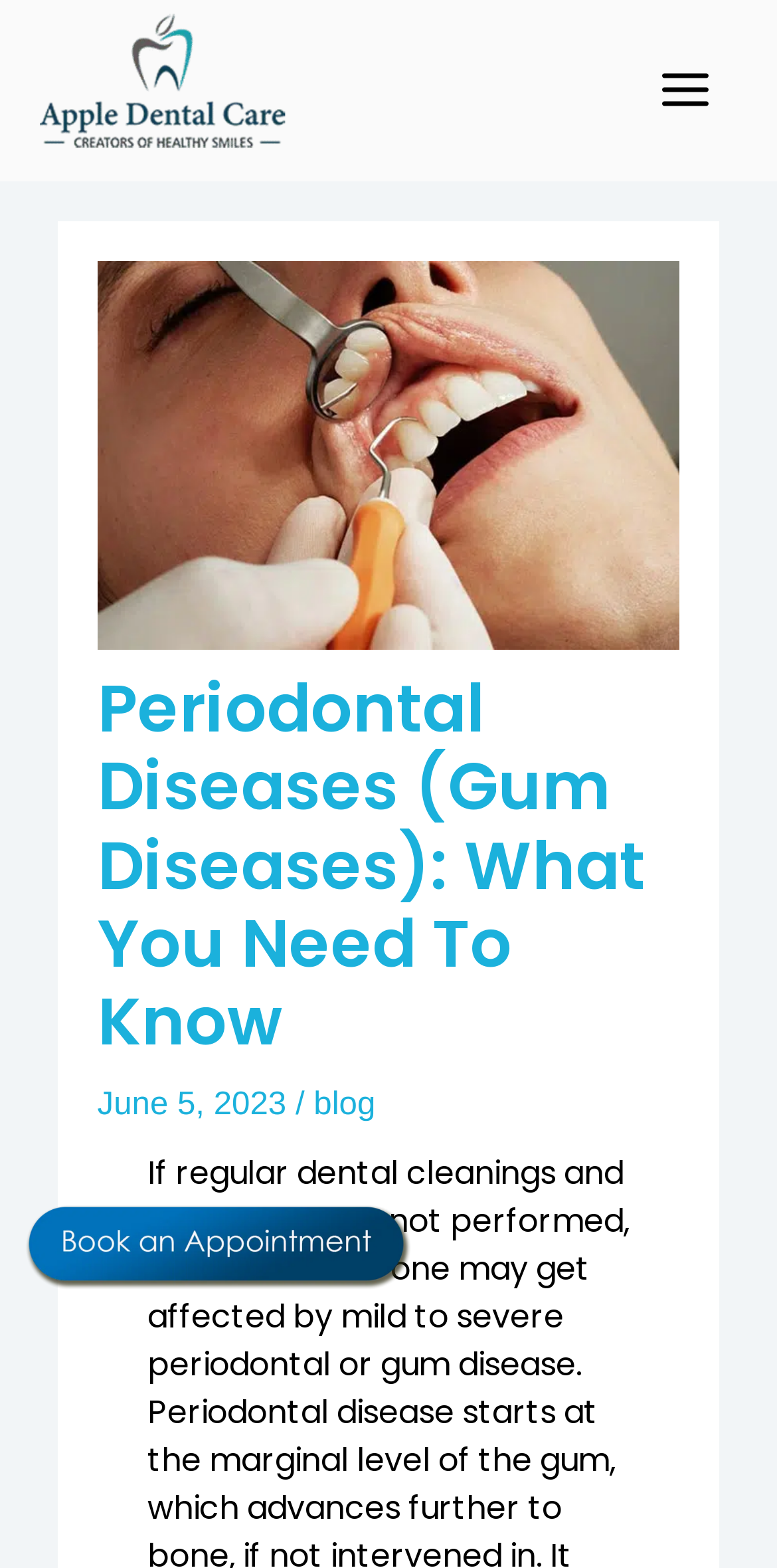Please examine the image and provide a detailed answer to the question: What is the category of the blog?

I inferred the category of the blog by looking at the content of the webpage, which is about periodontal diseases and dental services, and the link to the blog section.